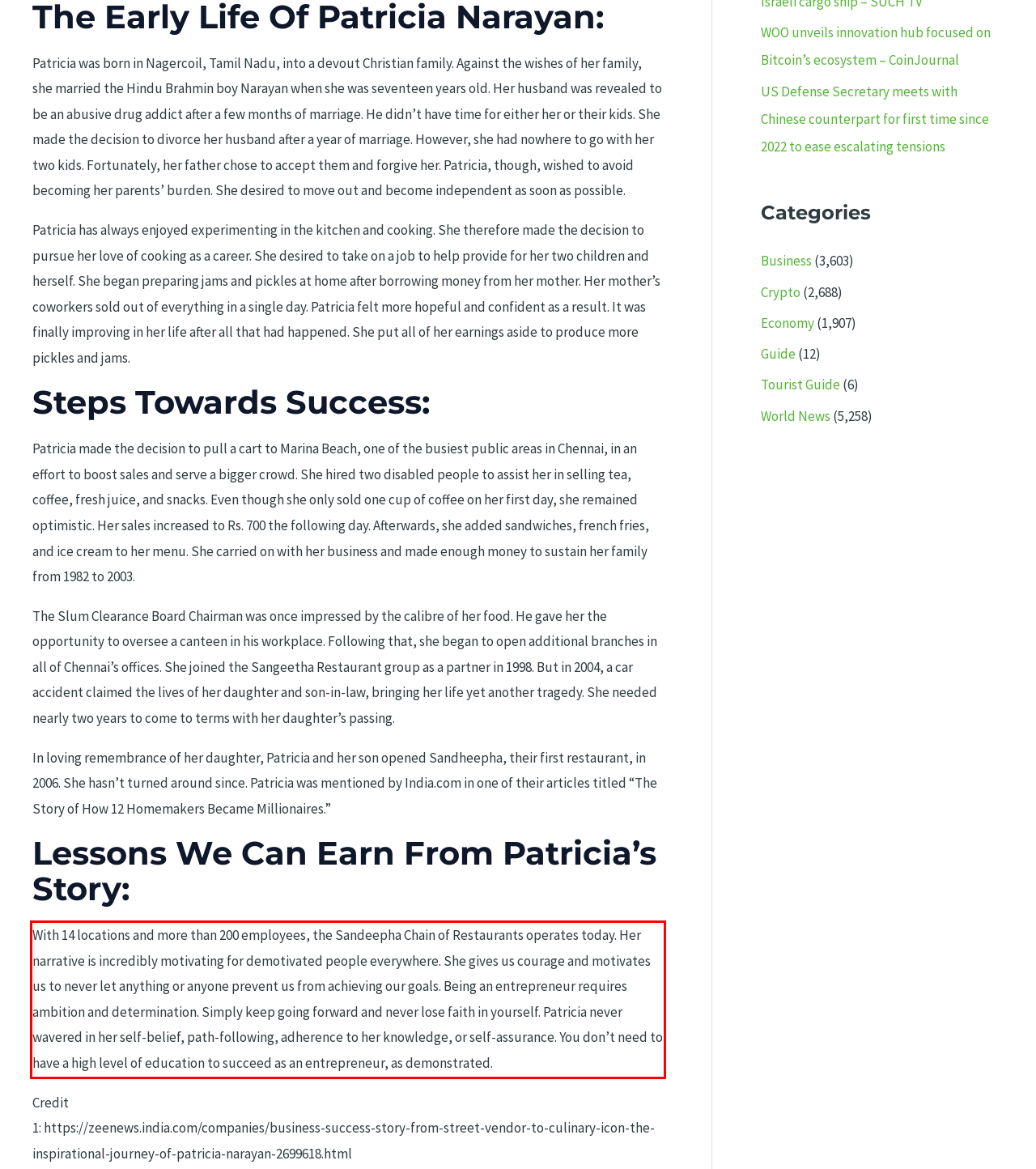View the screenshot of the webpage and identify the UI element surrounded by a red bounding box. Extract the text contained within this red bounding box.

With 14 locations and more than 200 employees, the Sandeepha Chain of Restaurants operates today. Her narrative is incredibly motivating for demotivated people everywhere. She gives us courage and motivates us to never let anything or anyone prevent us from achieving our goals. Being an entrepreneur requires ambition and determination. Simply keep going forward and never lose faith in yourself. Patricia never wavered in her self-belief, path-following, adherence to her knowledge, or self-assurance. You don’t need to have a high level of education to succeed as an entrepreneur, as demonstrated.